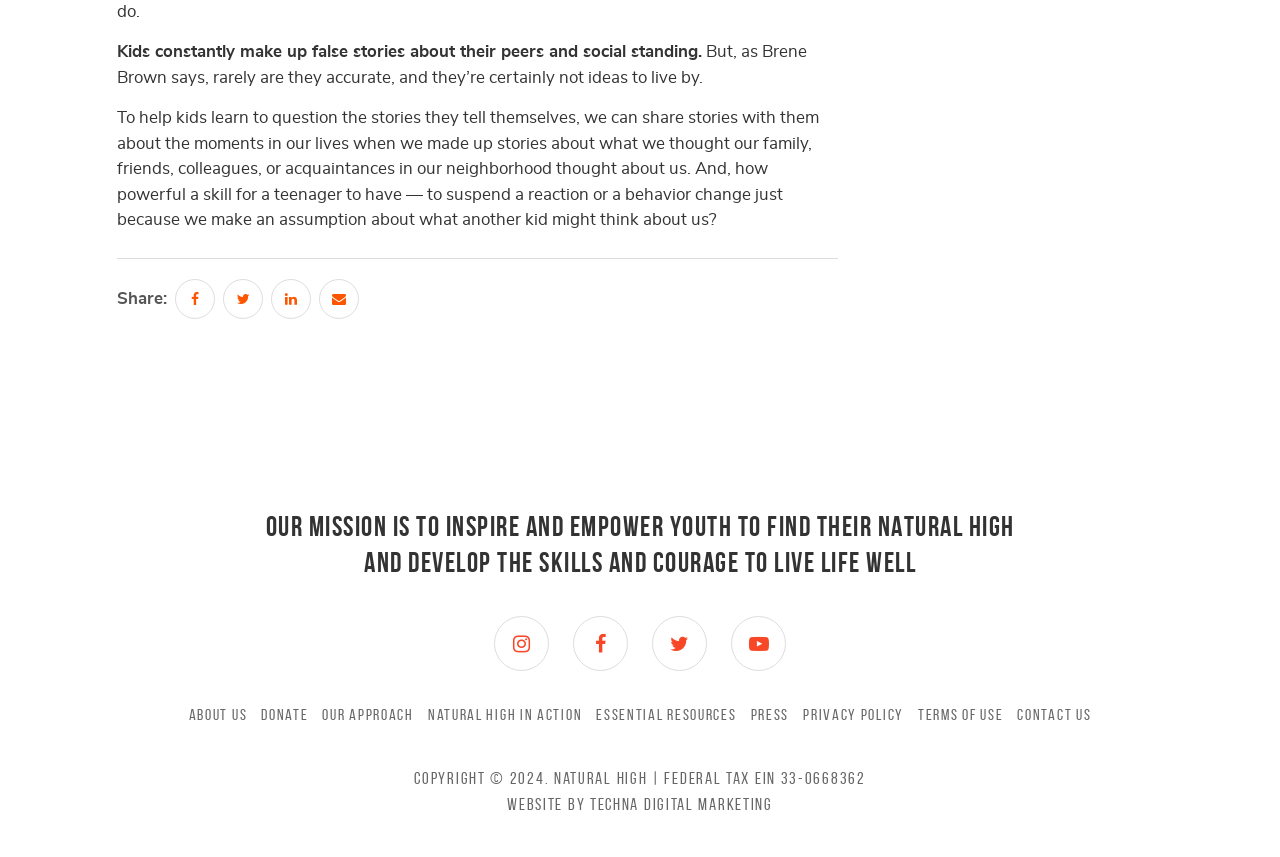What is the federal tax EIN of the organization?
Please answer the question with as much detail and depth as you can.

The federal tax EIN of the organization is found at the bottom of the webpage, which states 'Federal Tax EIN 33-0668362'.